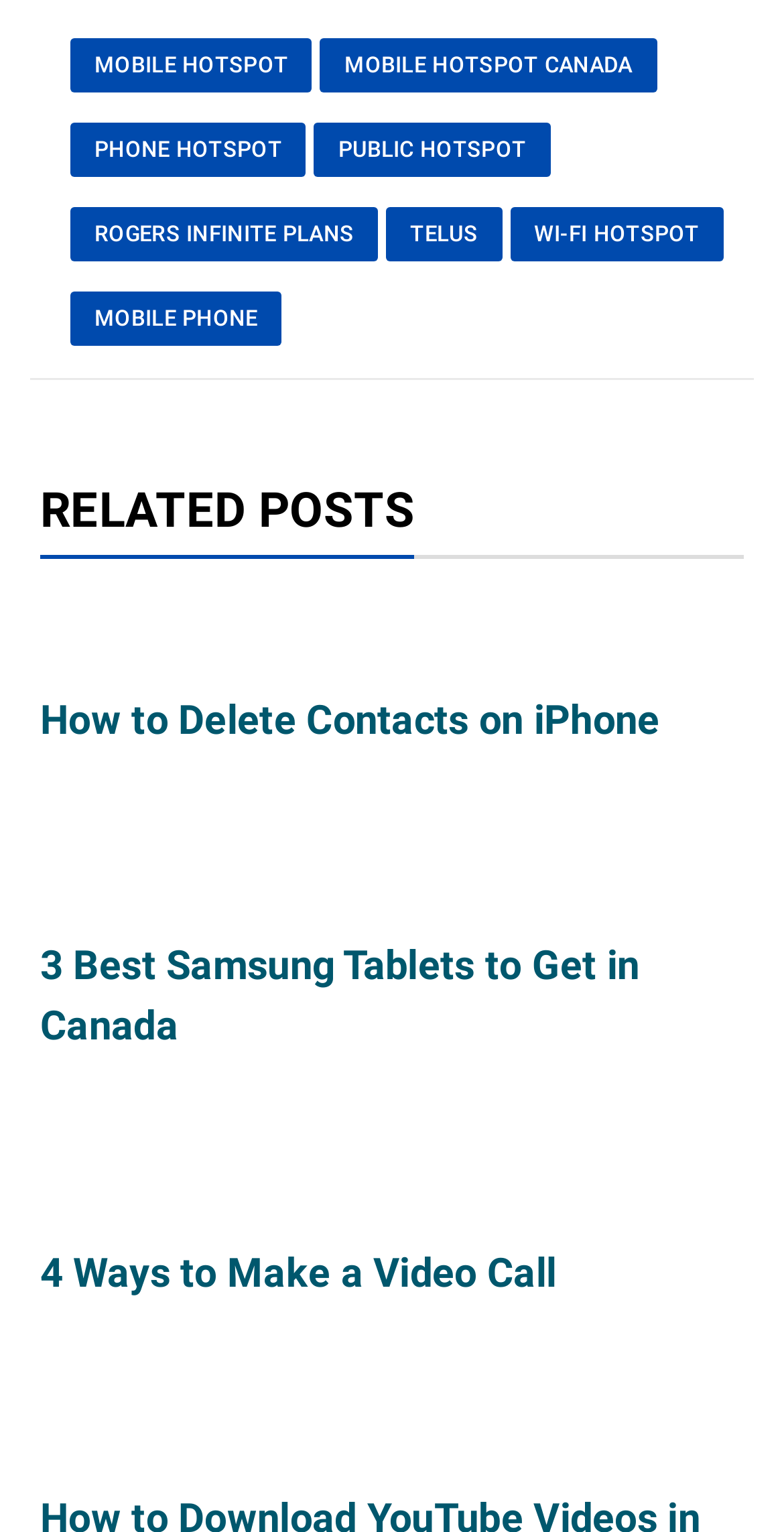Locate the bounding box coordinates for the element described below: "Telus". The coordinates must be four float values between 0 and 1, formatted as [left, top, right, bottom].

[0.493, 0.135, 0.64, 0.17]